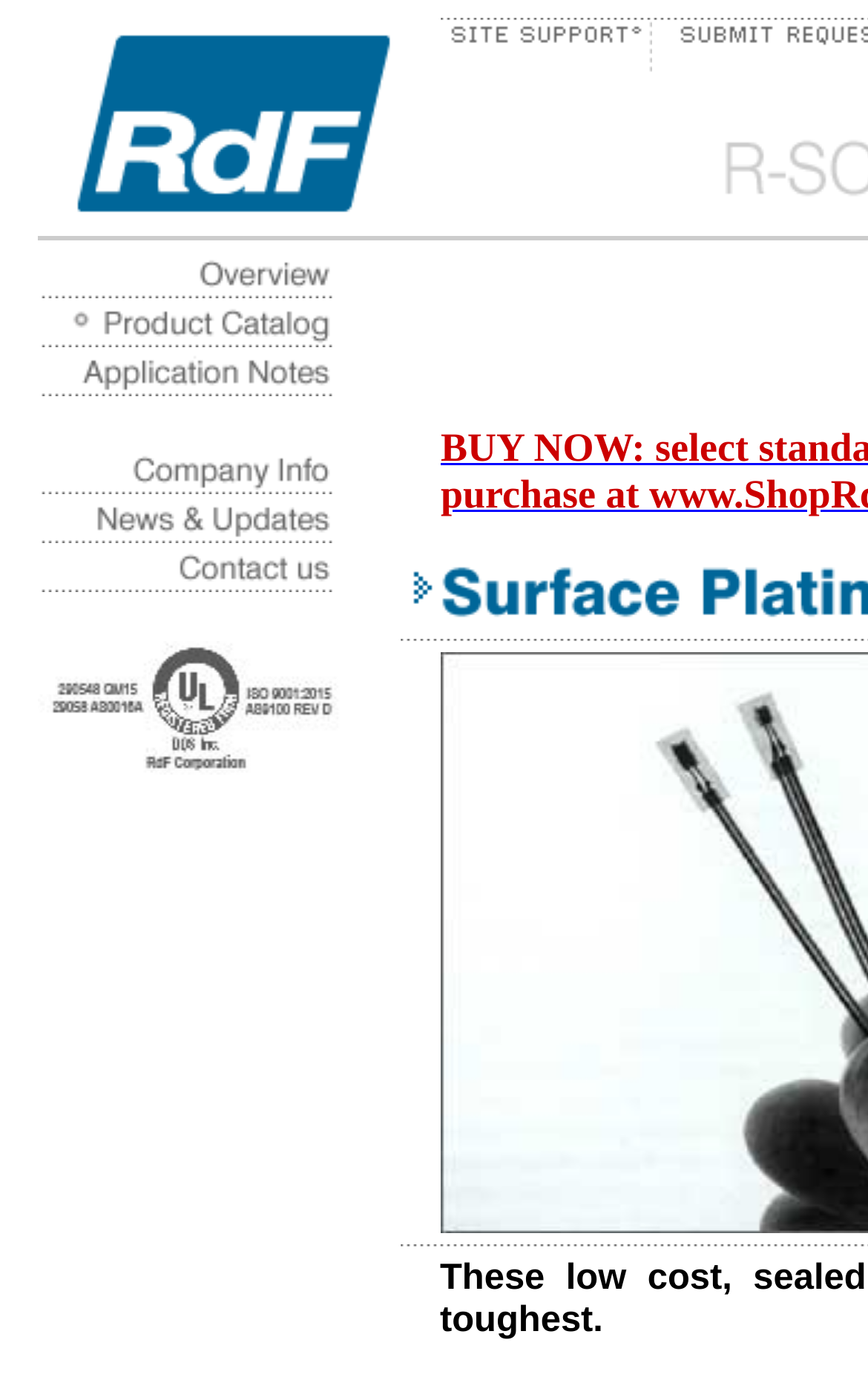Using the element description provided, determine the bounding box coordinates in the format (top-left x, top-left y, bottom-right x, bottom-right y). Ensure that all values are floating point numbers between 0 and 1. Element description: alt="RdF Corporation"

[0.0, 0.15, 0.462, 0.177]